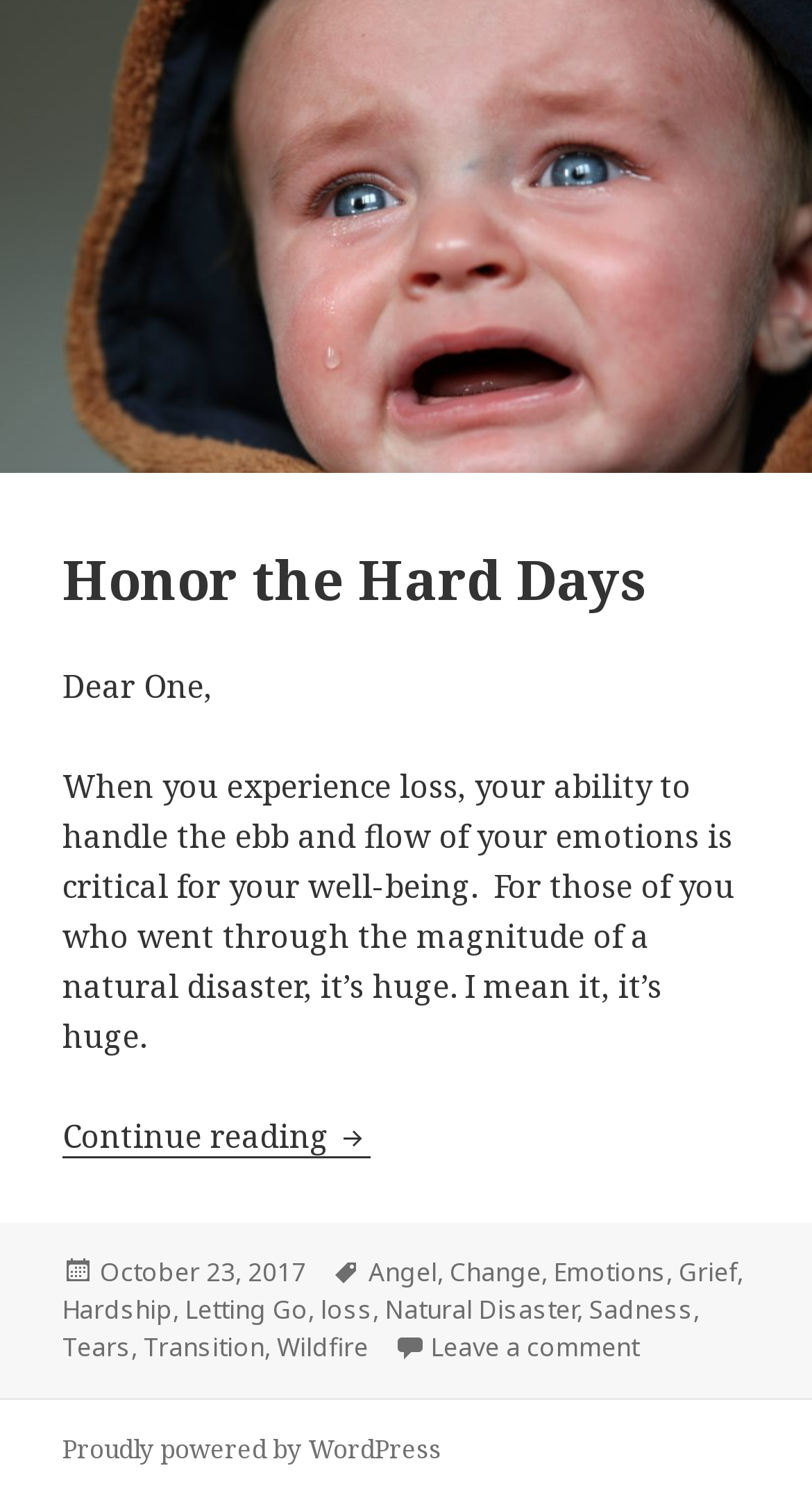Please identify the bounding box coordinates of the clickable region that I should interact with to perform the following instruction: "Leave a comment on the article". The coordinates should be expressed as four float numbers between 0 and 1, i.e., [left, top, right, bottom].

[0.531, 0.886, 0.787, 0.911]